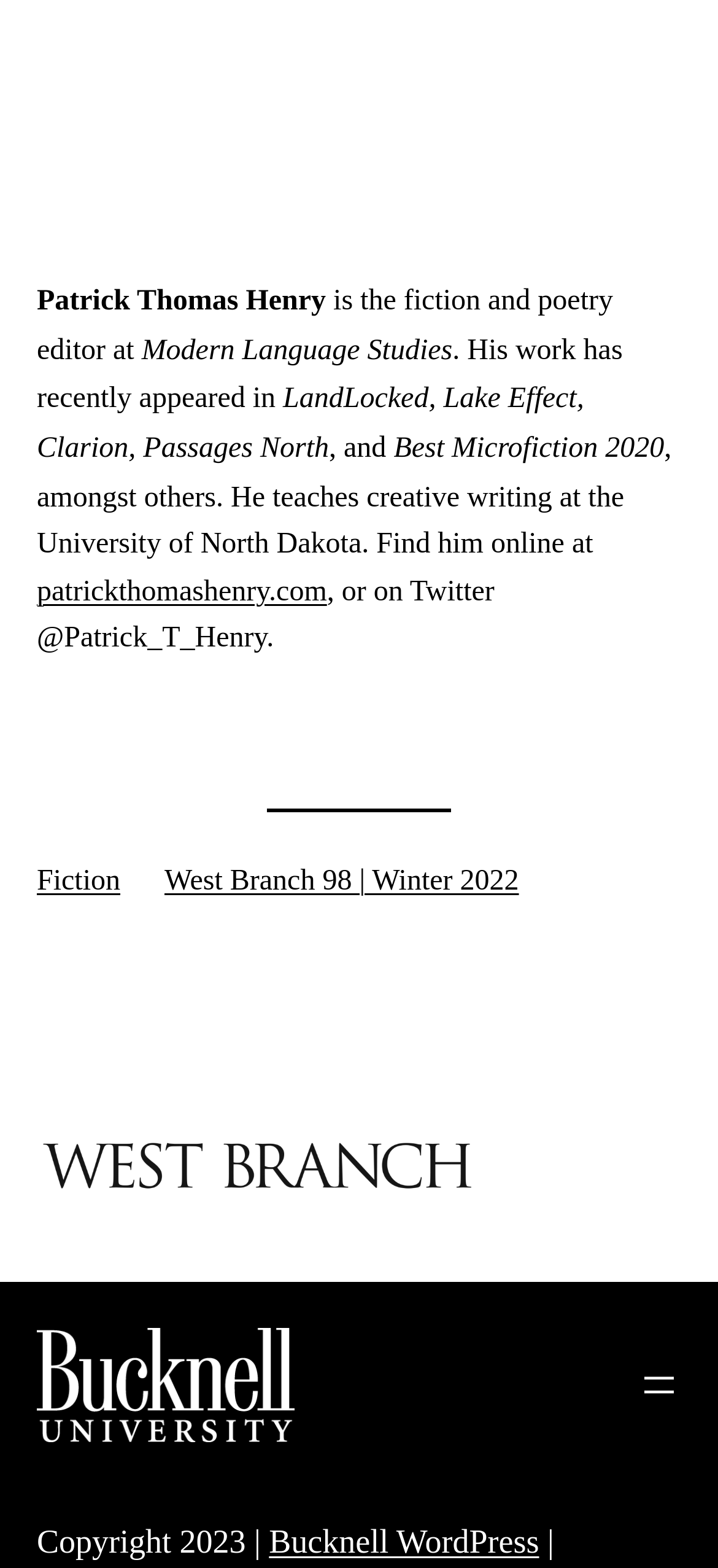What is the name of the fiction and poetry editor?
Based on the visual details in the image, please answer the question thoroughly.

The name of the fiction and poetry editor can be found in the first StaticText element, which reads 'Patrick Thomas Henry'.